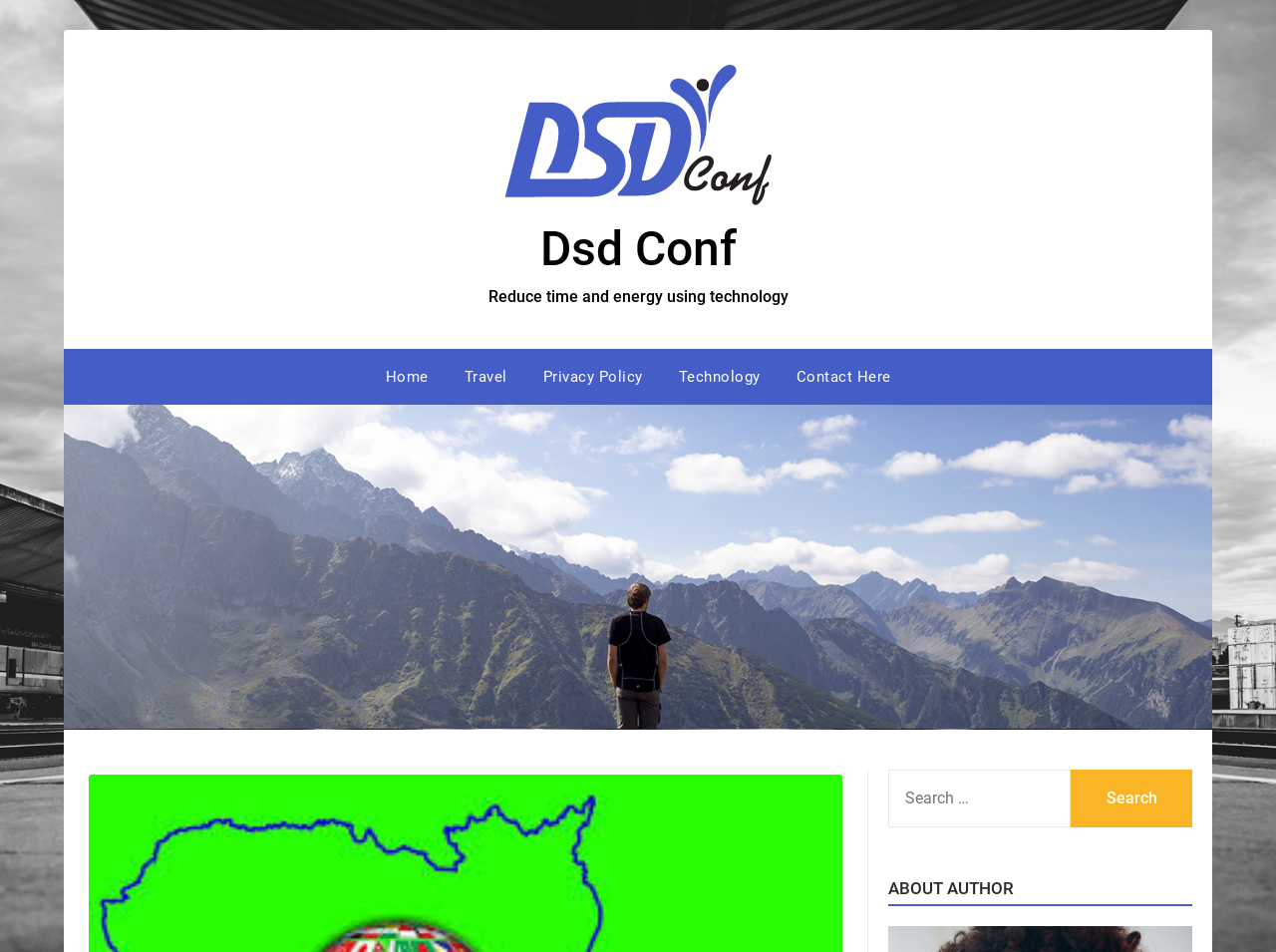What is the purpose of the search box?
Respond with a short answer, either a single word or a phrase, based on the image.

To search for something